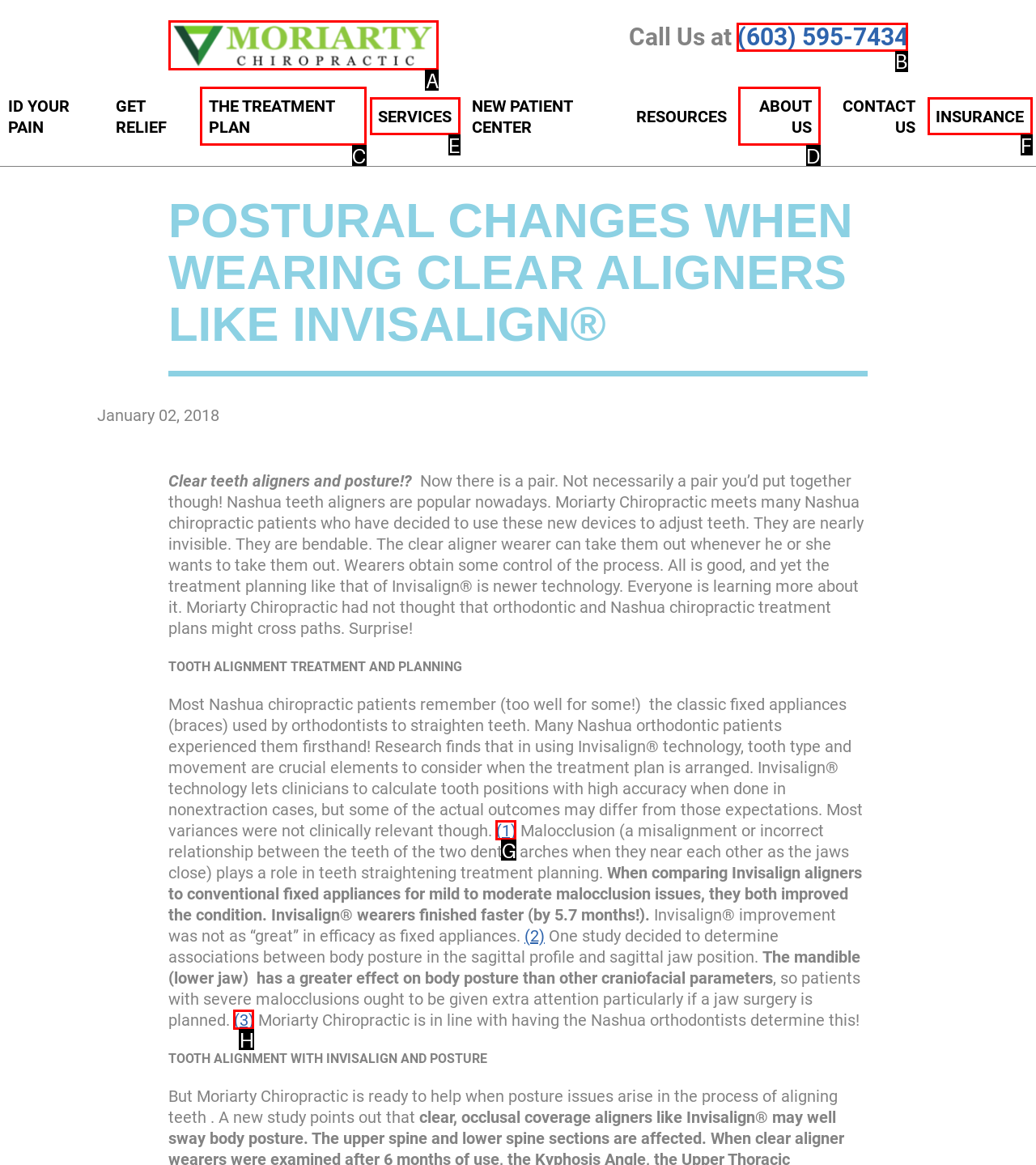Select the HTML element that needs to be clicked to carry out the task: Call the phone number
Provide the letter of the correct option.

B